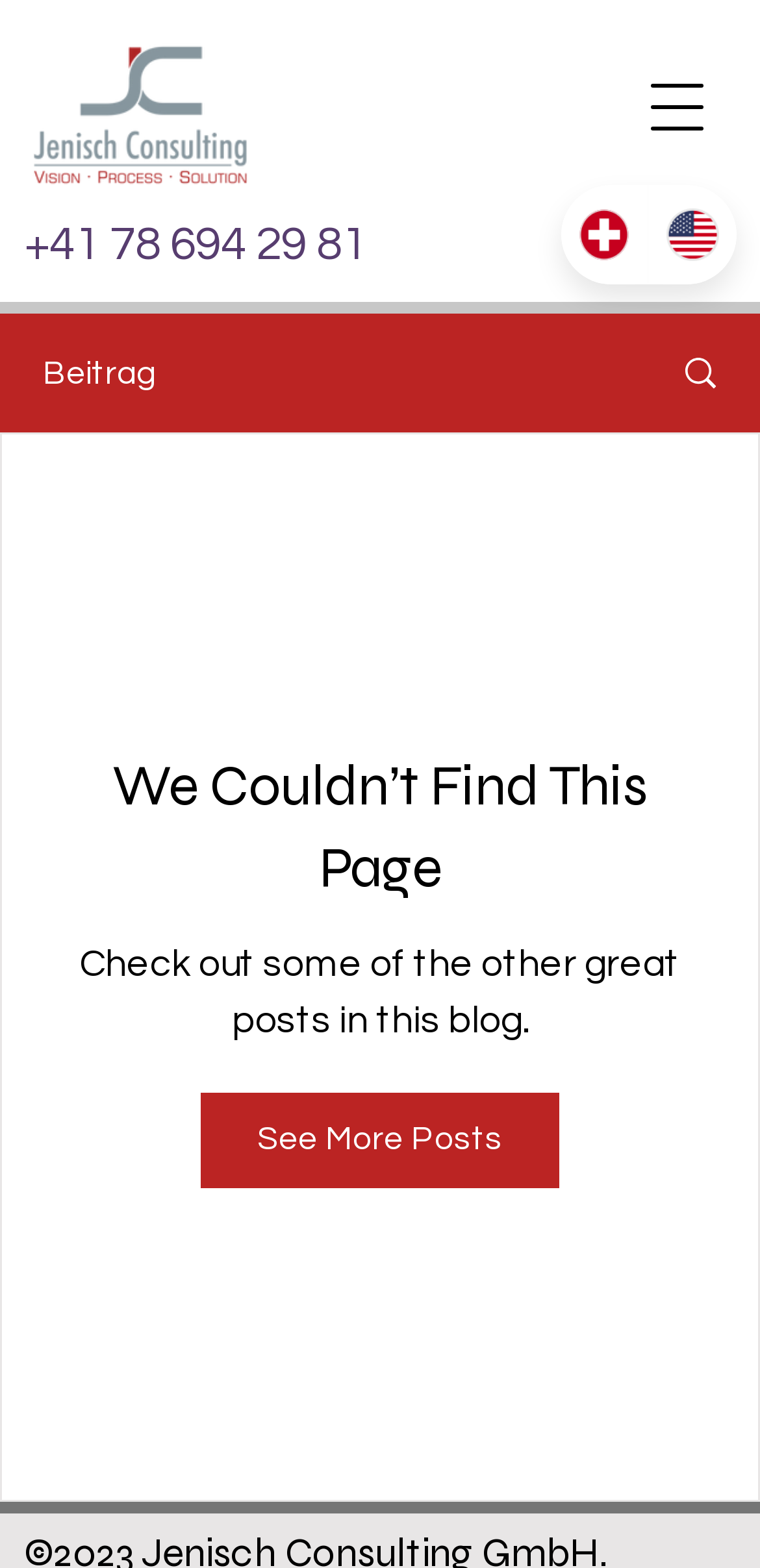Kindly respond to the following question with a single word or a brief phrase: 
What is the name of the company mentioned at the bottom of the webpage?

Jenisch Consulting GmbH